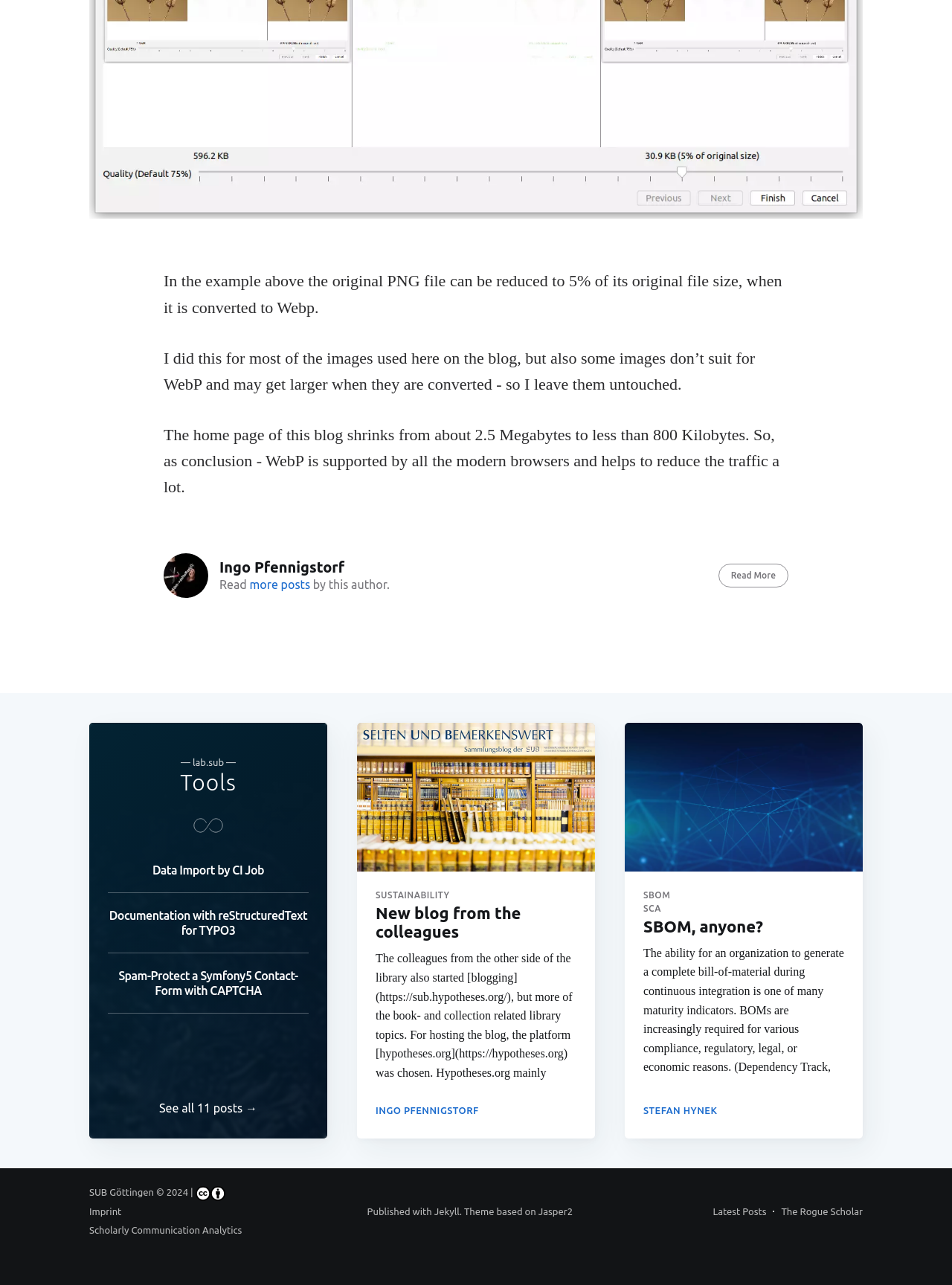How many links are in the footer section?
Answer the question with just one word or phrase using the image.

5